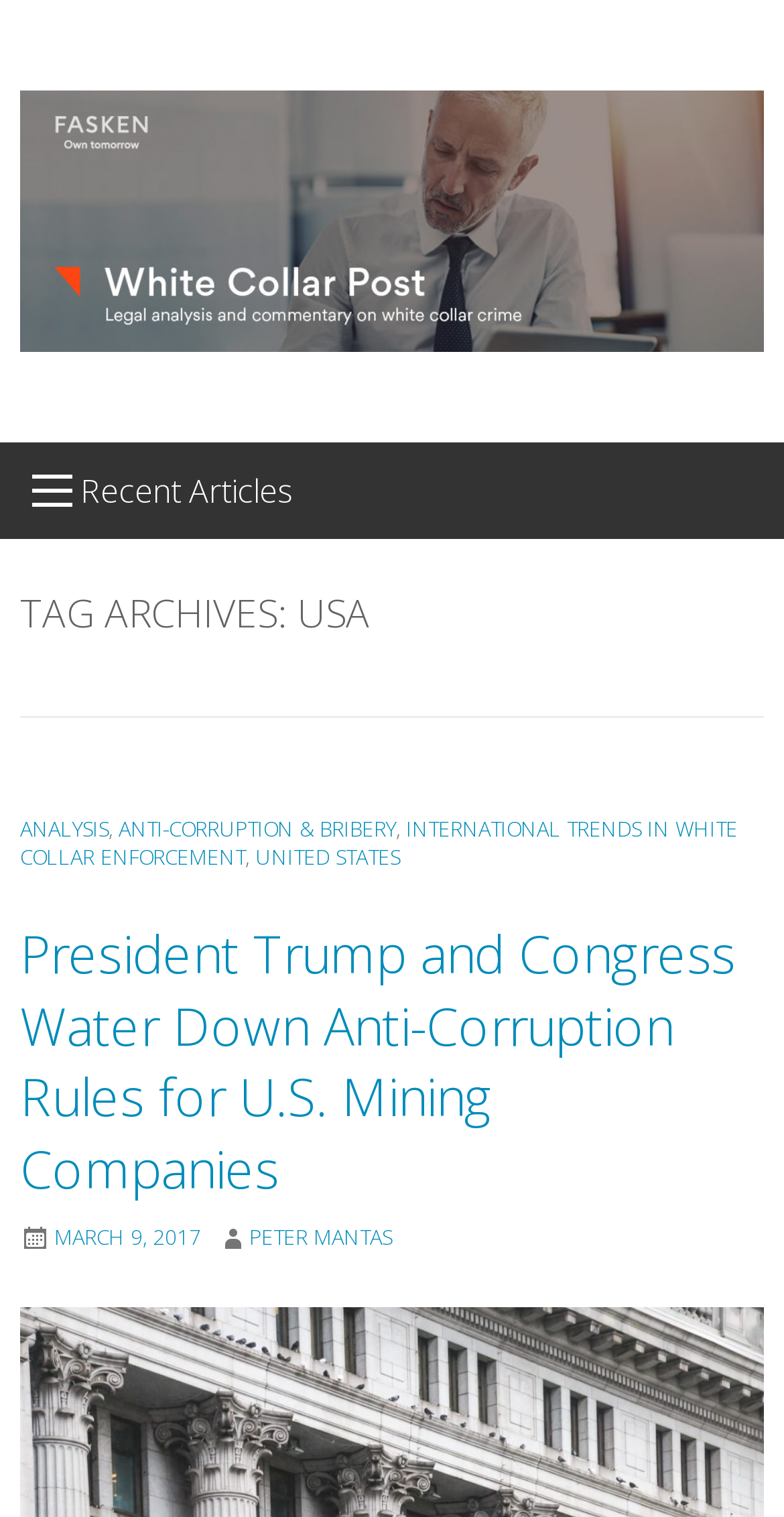Provide a comprehensive description of the webpage.

The webpage is about the "USA Archives" on the "White Collar Post" website. At the top, there is a link to the website's homepage, accompanied by an image with the same name. Below this, there is a button on the left side, followed by a static text "Recent Articles" on the same horizontal level.

Under the "Recent Articles" heading, there is a larger header that reads "TAG ARCHIVES: USA". Below this header, there are several links to different categories, including "ANALYSIS", "ANTI-CORRUPTION & BRIBERY", "INTERNATIONAL TRENDS IN WHITE COLLAR ENFORCEMENT", and "UNITED STATES". These links are arranged horizontally, with commas separating them.

Further down, there is a heading that reads "President Trump and Congress Water Down Anti-Corruption Rules for U.S. Mining Companies", which is a news article. Below this heading, there is a link to the same article, followed by a link to the date "MARCH 9, 2017" and another link to the author "PETER MANTAS". These links are arranged vertically, with the date and author information below the article title.